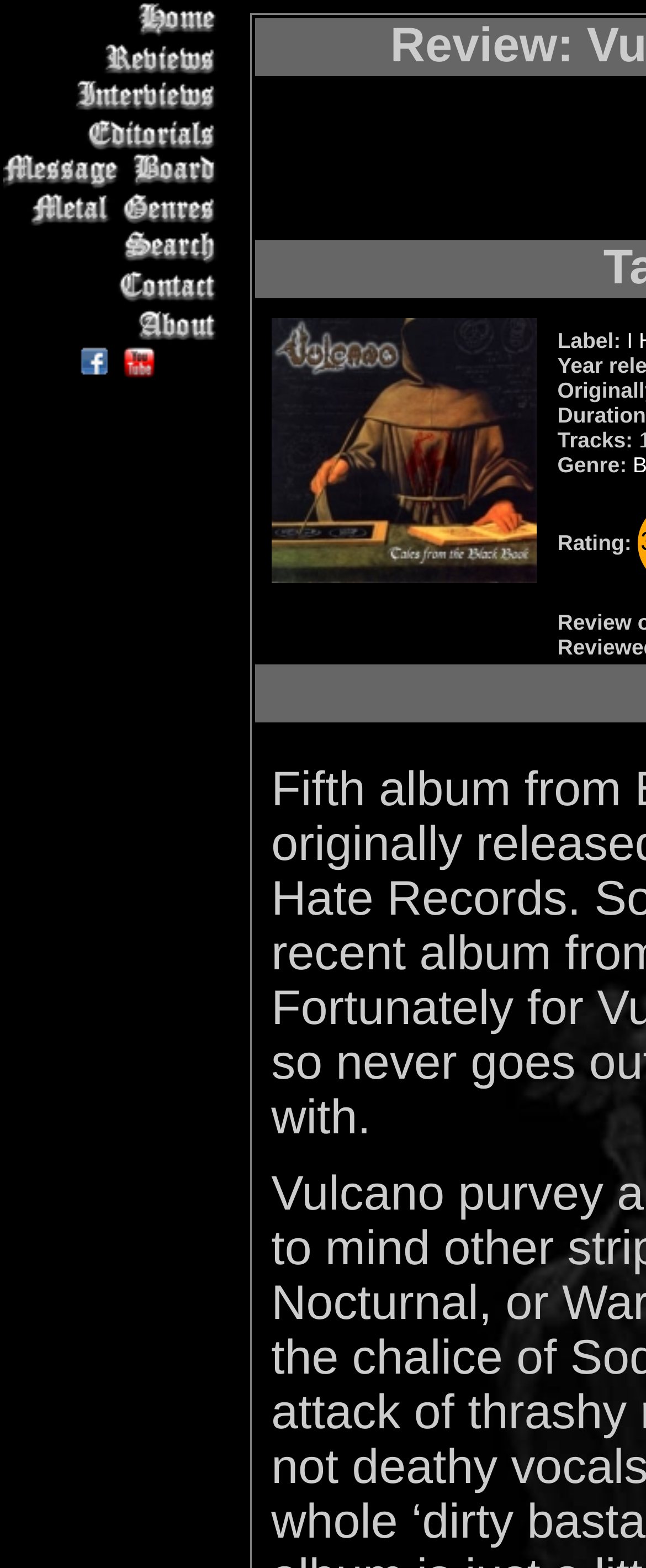Please find the bounding box coordinates of the element that must be clicked to perform the given instruction: "view YouTube channel". The coordinates should be four float numbers from 0 to 1, i.e., [left, top, right, bottom].

[0.189, 0.232, 0.24, 0.245]